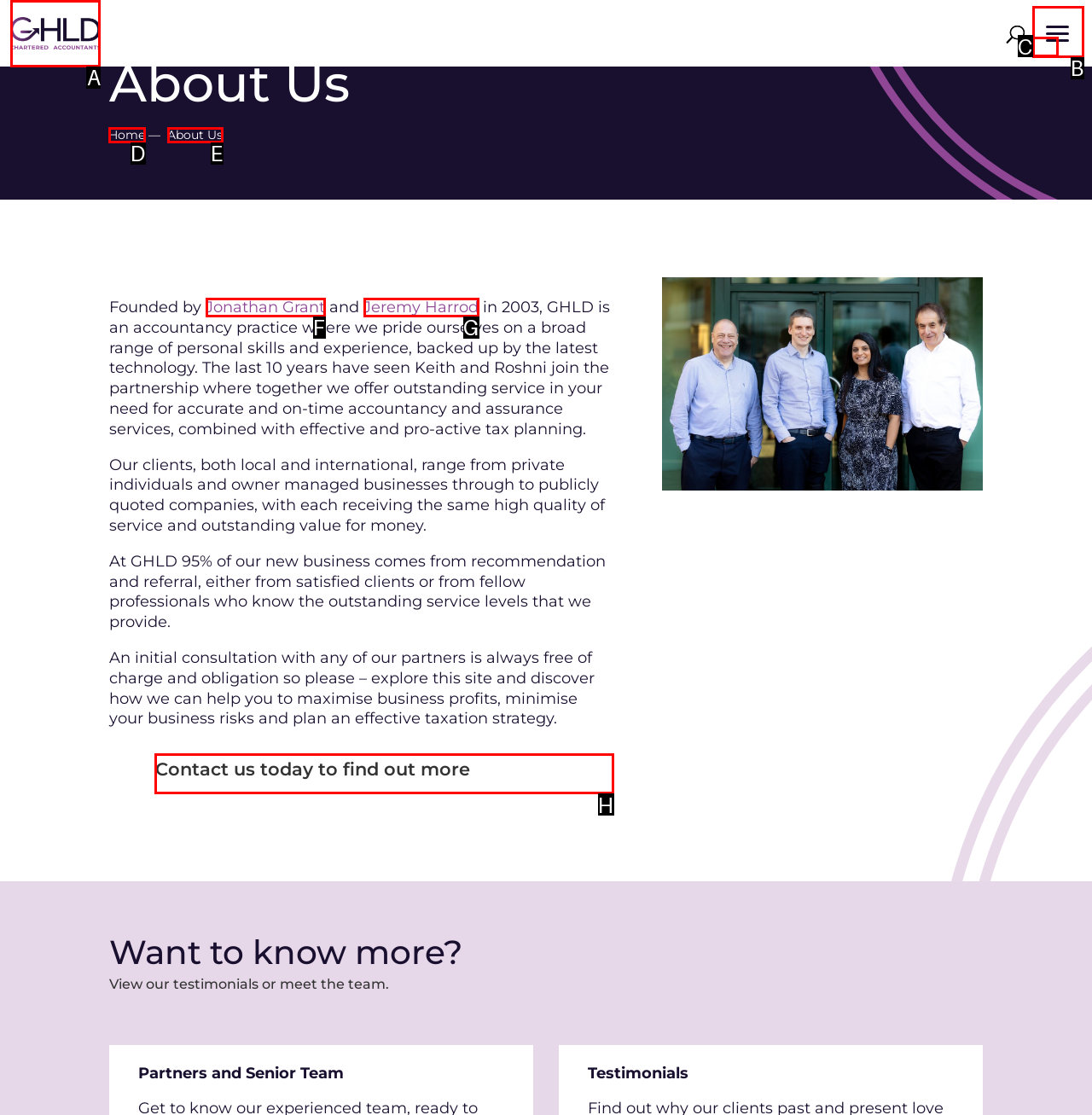Tell me which element should be clicked to achieve the following objective: Contact us today
Reply with the letter of the correct option from the displayed choices.

H